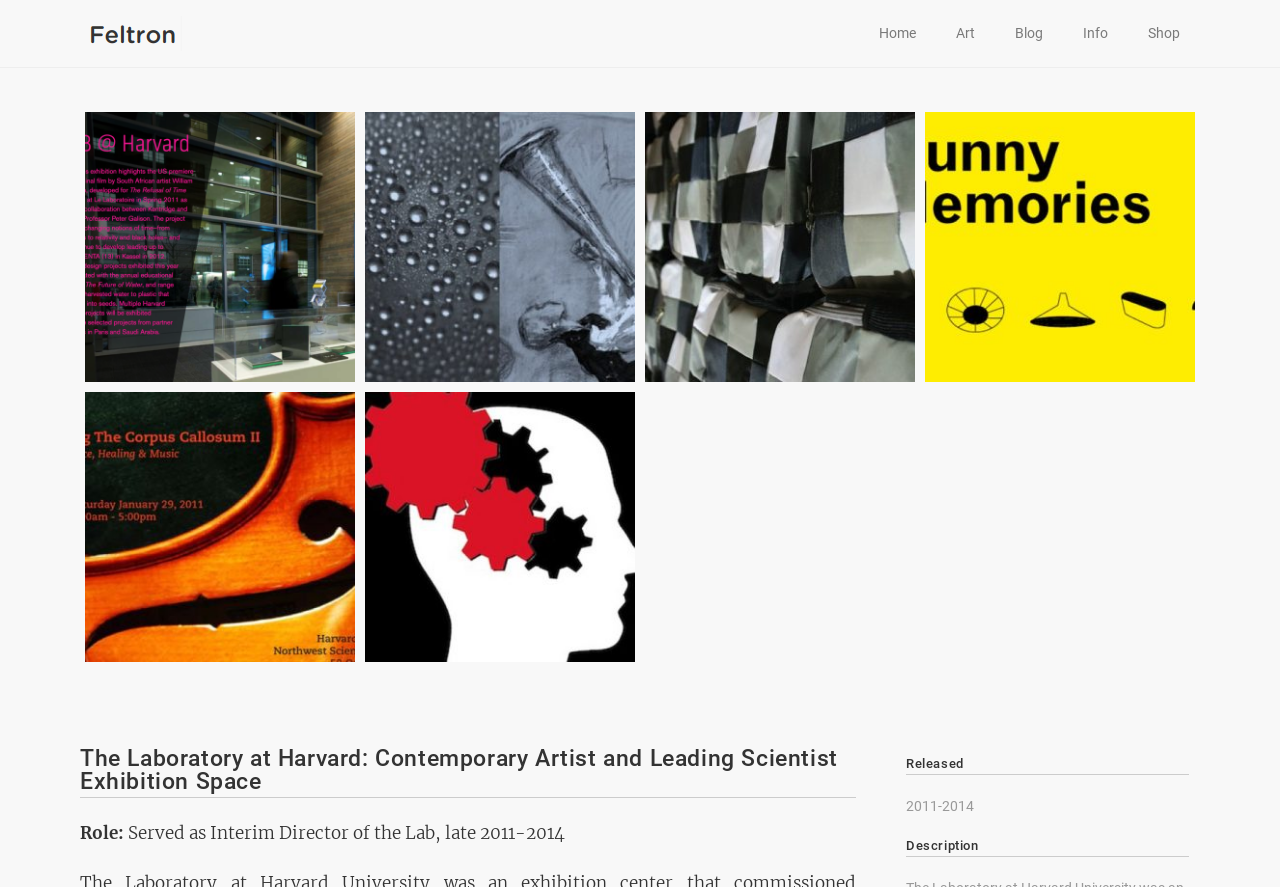Determine the bounding box coordinates of the clickable region to execute the instruction: "click the 2011-2014 link". The coordinates should be four float numbers between 0 and 1, denoted as [left, top, right, bottom].

[0.708, 0.896, 0.929, 0.923]